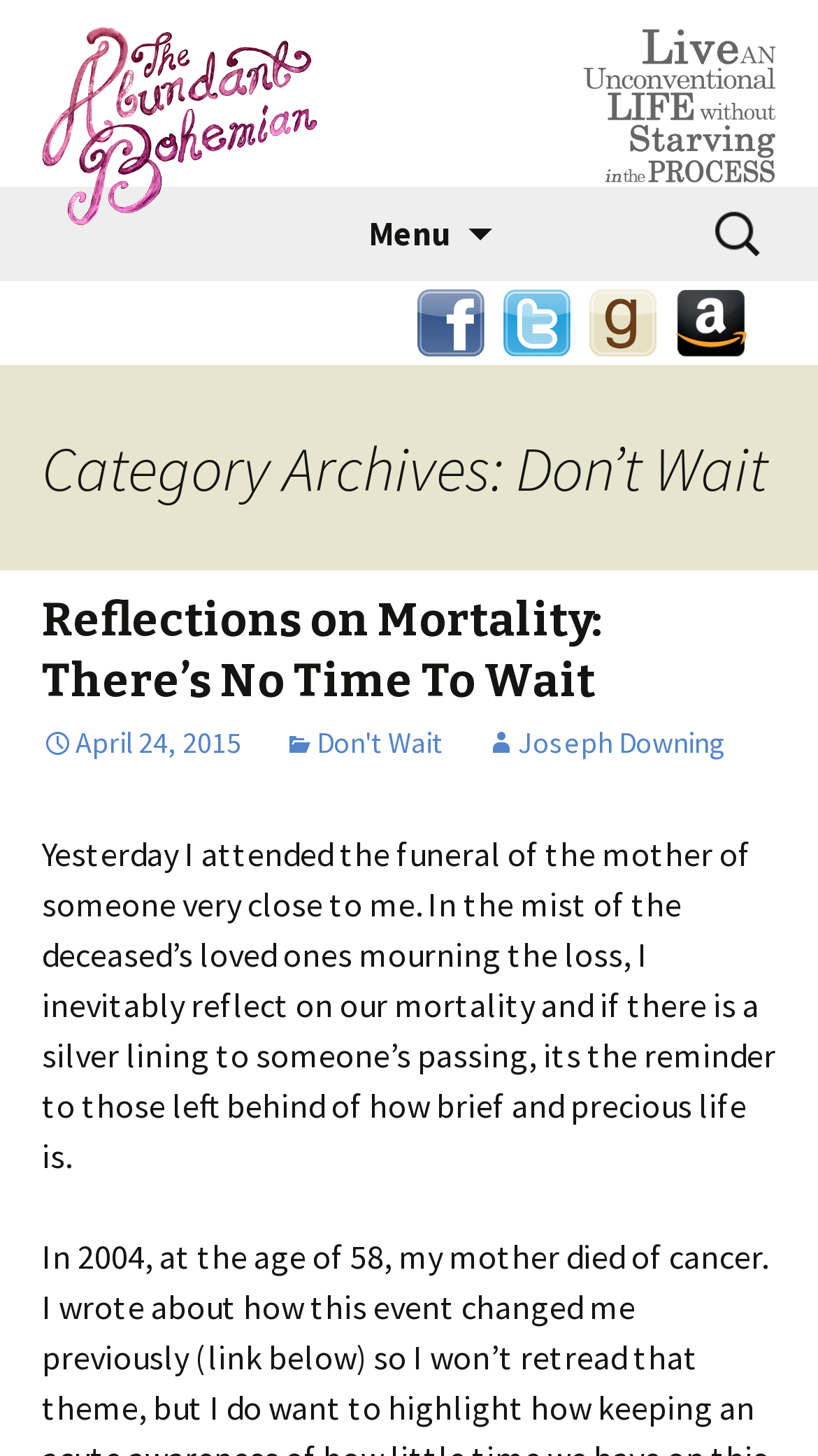Identify the bounding box coordinates of the element to click to follow this instruction: 'Visit The Abundant Bohemian on Facebook'. Ensure the coordinates are four float values between 0 and 1, provided as [left, top, right, bottom].

[0.502, 0.204, 0.6, 0.233]